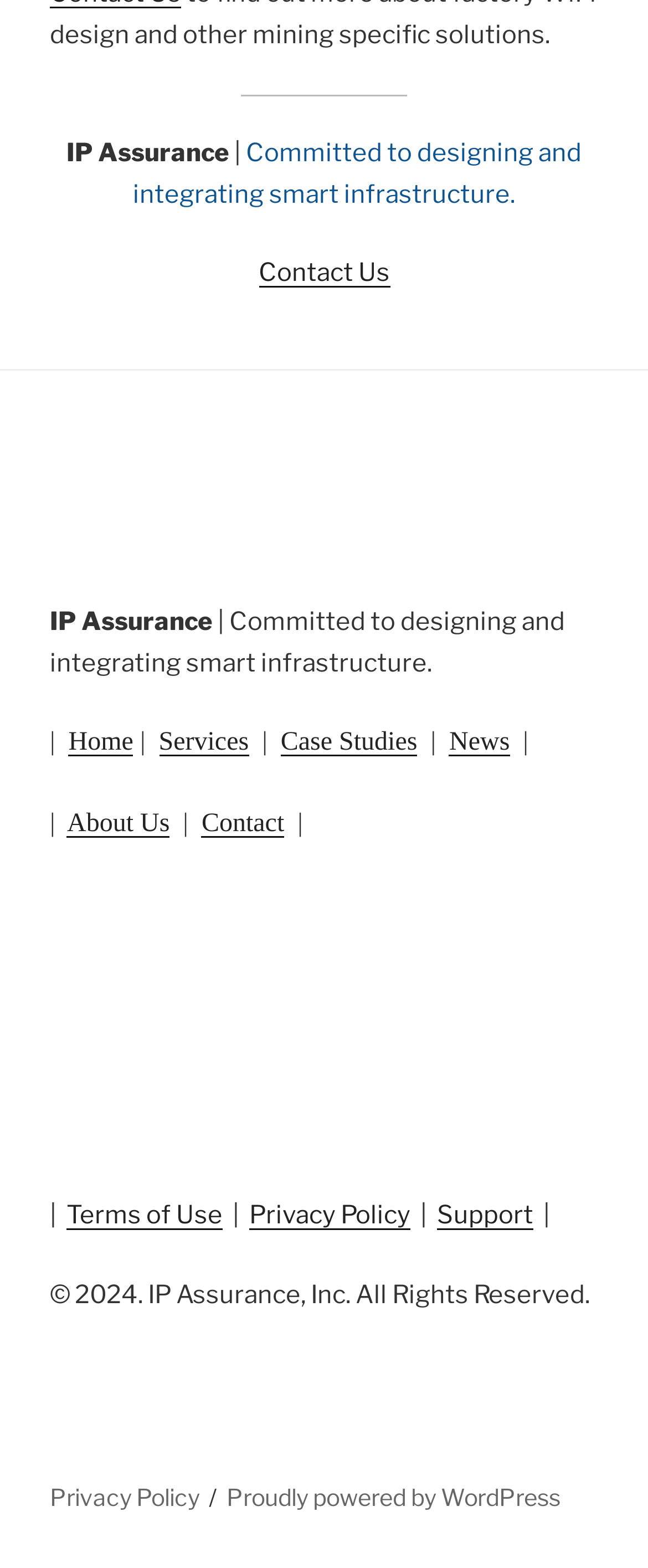Determine the bounding box coordinates of the clickable element necessary to fulfill the instruction: "View Case Studies". Provide the coordinates as four float numbers within the 0 to 1 range, i.e., [left, top, right, bottom].

[0.433, 0.464, 0.644, 0.482]